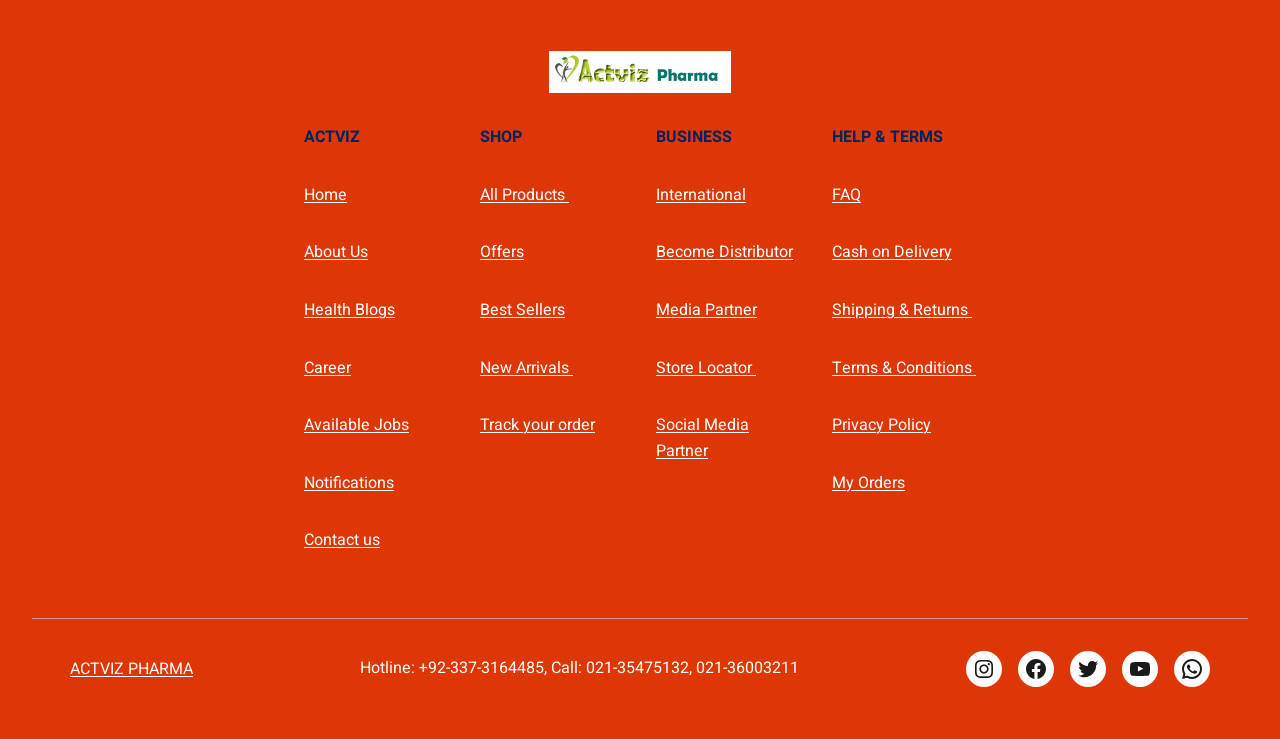Locate the coordinates of the bounding box for the clickable region that fulfills this instruction: "View Available Jobs".

[0.238, 0.559, 0.32, 0.591]